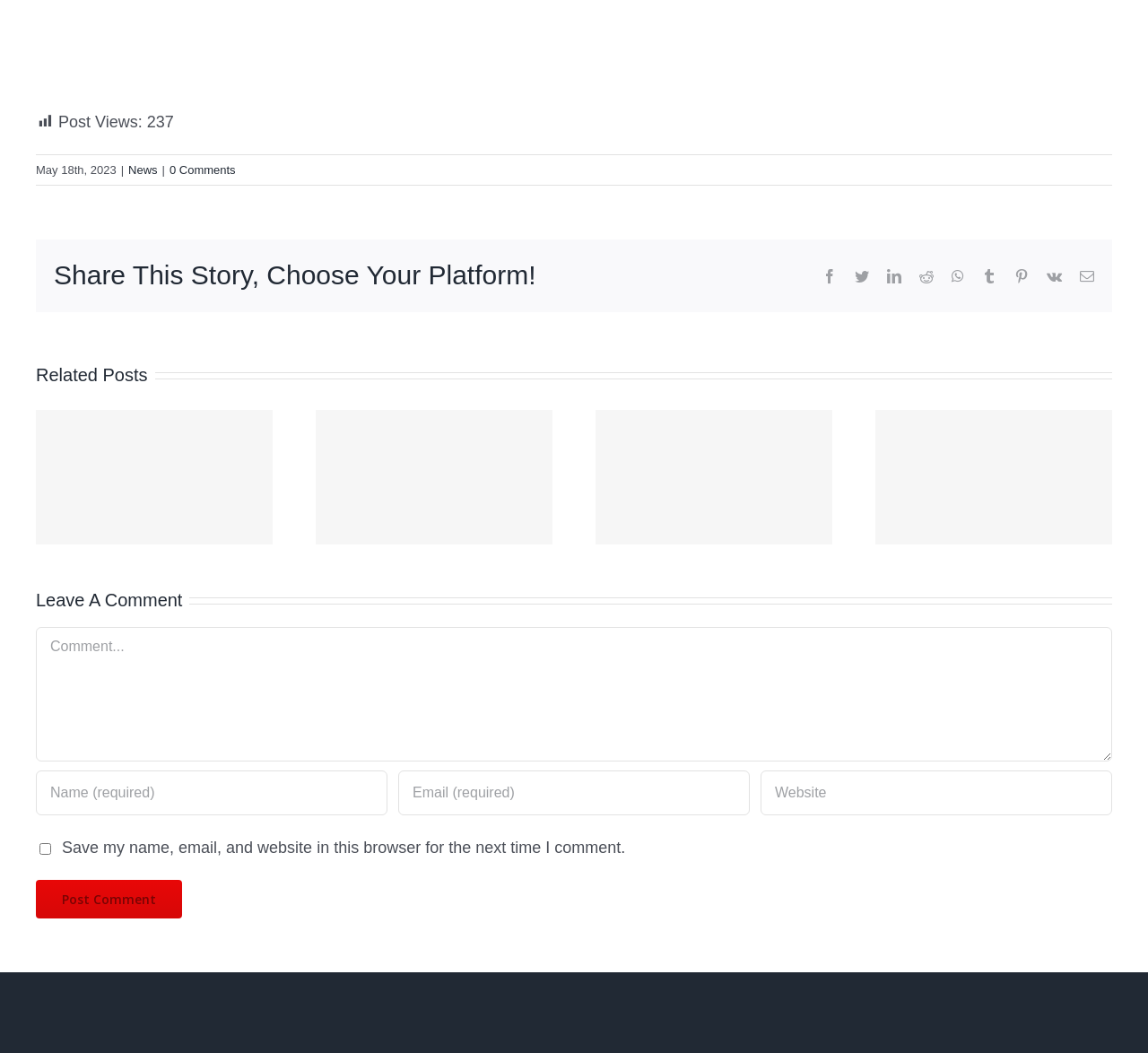Find and provide the bounding box coordinates for the UI element described with: "parent_node: Comment name="comment" placeholder="Comment..."".

[0.031, 0.595, 0.969, 0.723]